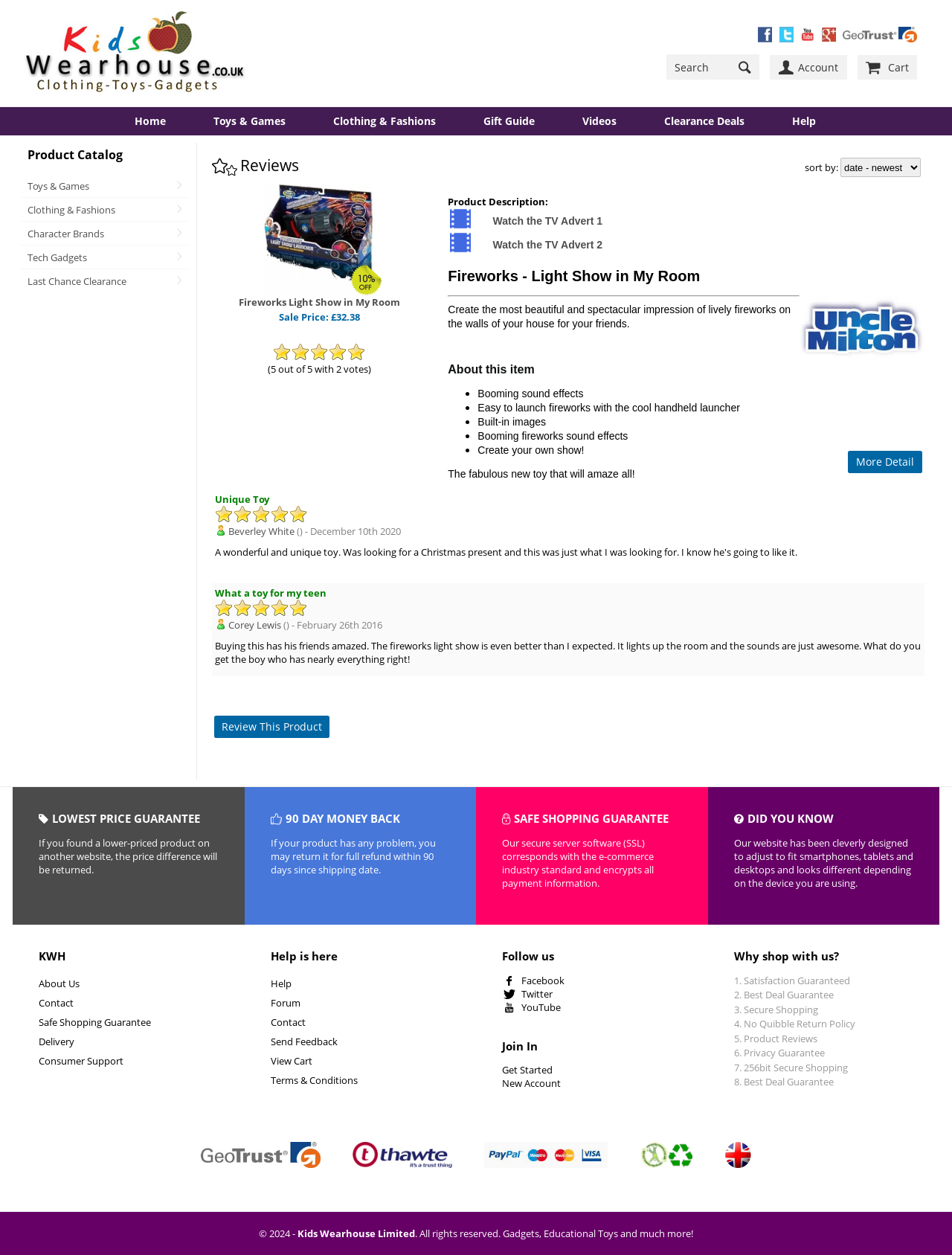Using the description: "Watch the TV Advert 2", determine the UI element's bounding box coordinates. Ensure the coordinates are in the format of four float numbers between 0 and 1, i.e., [left, top, right, bottom].

[0.518, 0.189, 0.633, 0.2]